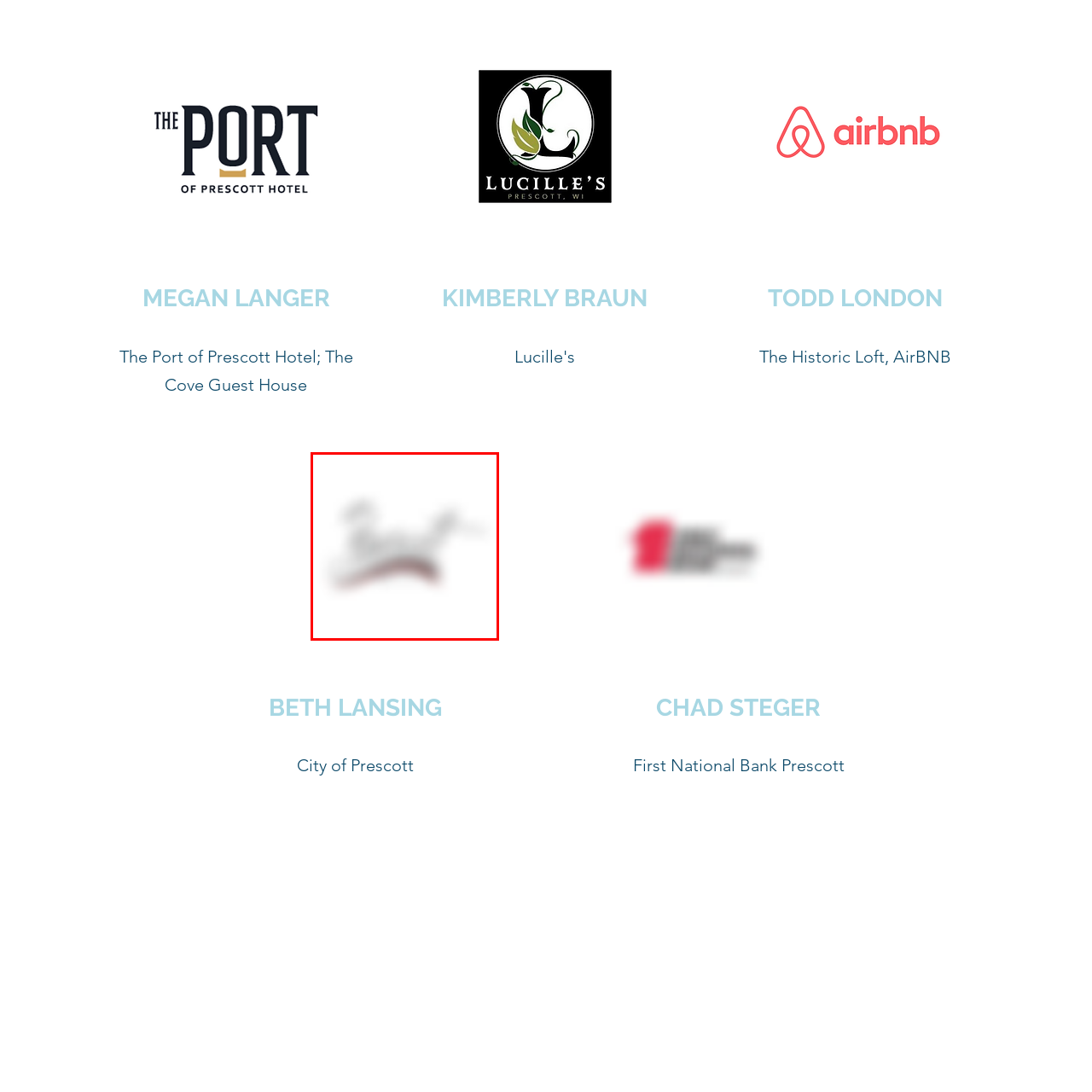Please analyze the elements within the red highlighted area in the image and provide a comprehensive answer to the following question: What is the likely target audience of the laptop sticker design?

The caption suggests that the design likely aims to resonate with a youthful audience or those who appreciate creative expression, implying that the target audience of the laptop sticker design is likely a youthful audience.